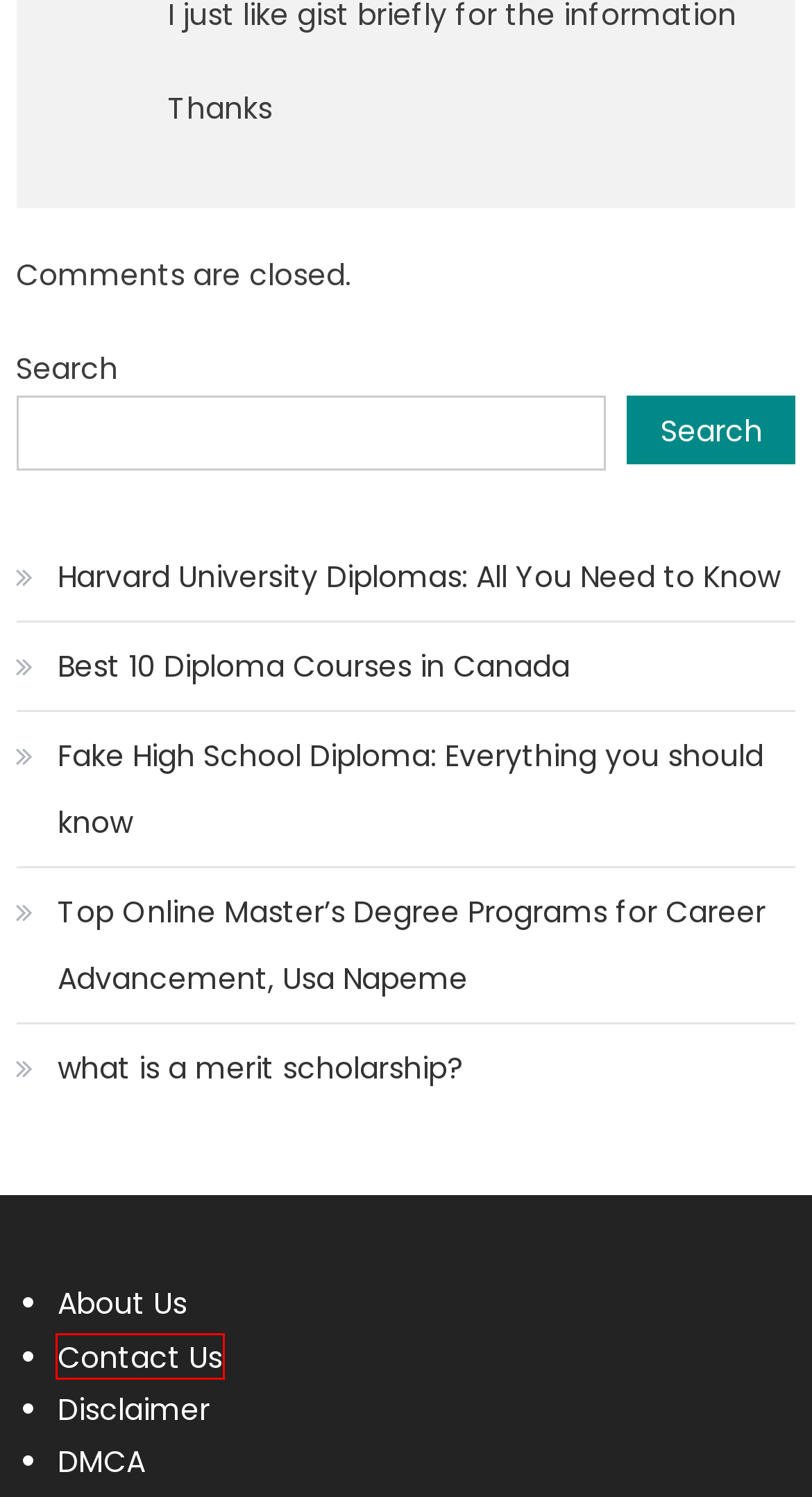You have a screenshot of a webpage with a red rectangle bounding box around a UI element. Choose the best description that matches the new page after clicking the element within the bounding box. The candidate descriptions are:
A. Best 10 Diploma Courses in Canada - Gistbriefly
B. Contact Us - Gistbriefly
C. what is a merit scholarship? - Gistbriefly
D. DMCA - Gistbriefly
E. Disclaimer - Gistbriefly
F. Fake High School Diploma: Everything you should know - Gistbriefly
G. About Us - Gistbriefly
H. Harvard University Diplomas: All You Need to Know - Gistbriefly

B